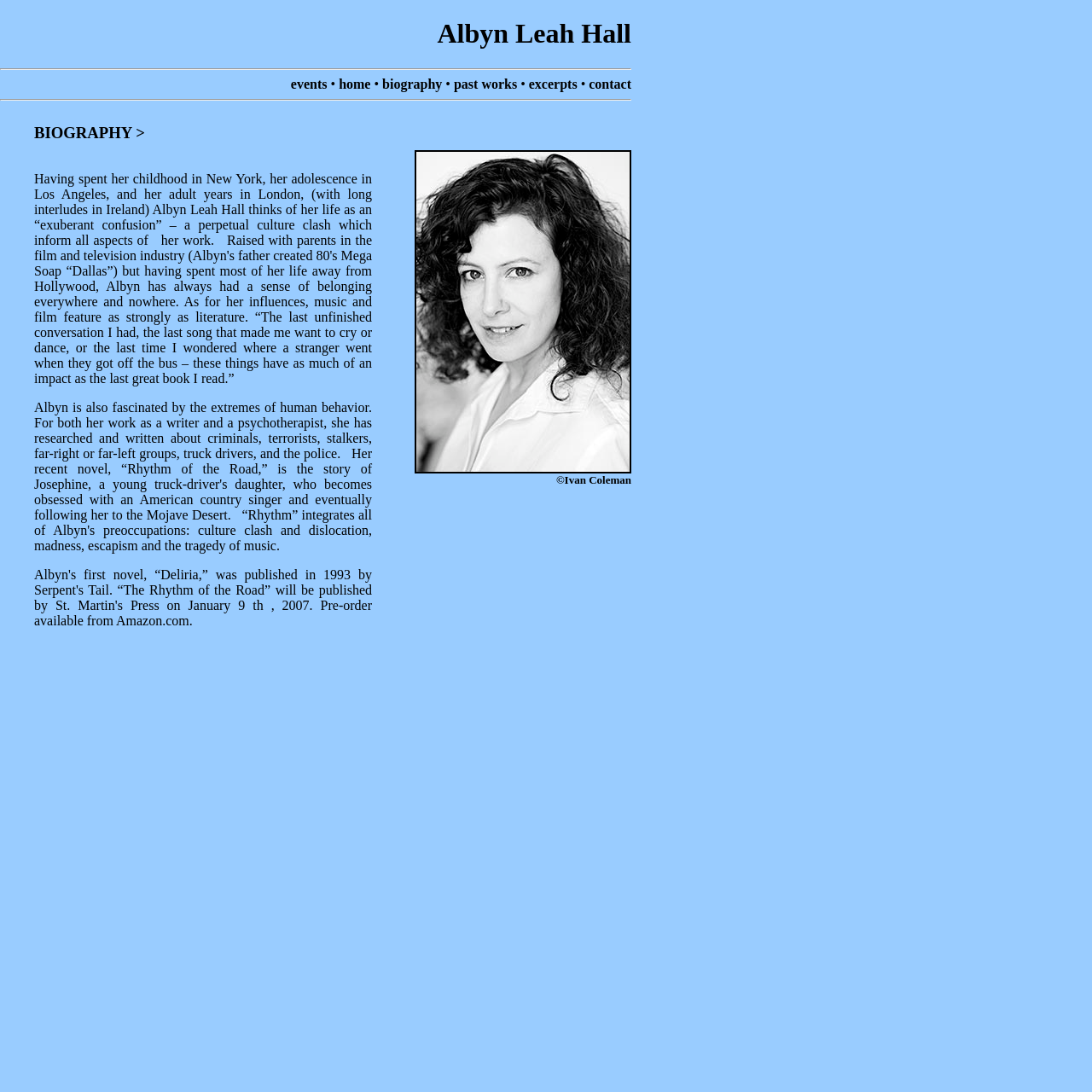Pinpoint the bounding box coordinates for the area that should be clicked to perform the following instruction: "read Albyn Leah Hall's biography".

[0.031, 0.113, 0.341, 0.13]